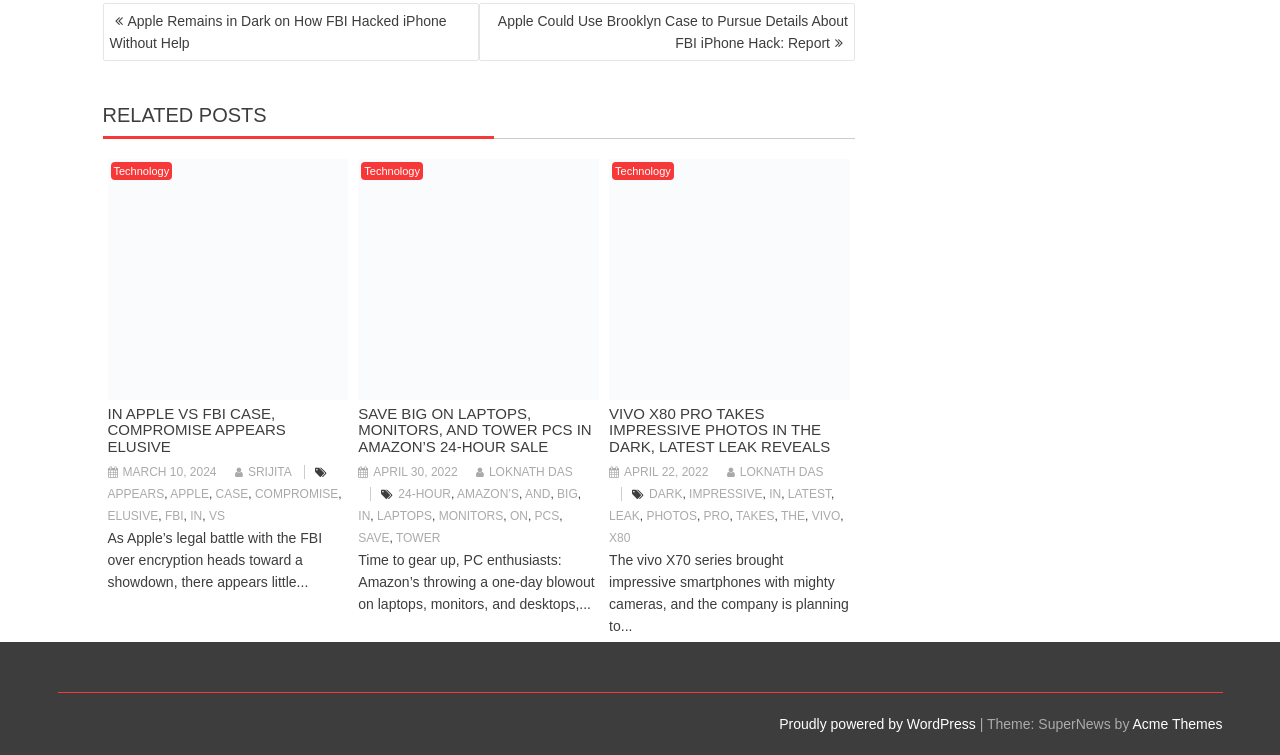Could you specify the bounding box coordinates for the clickable section to complete the following instruction: "Log In"?

None